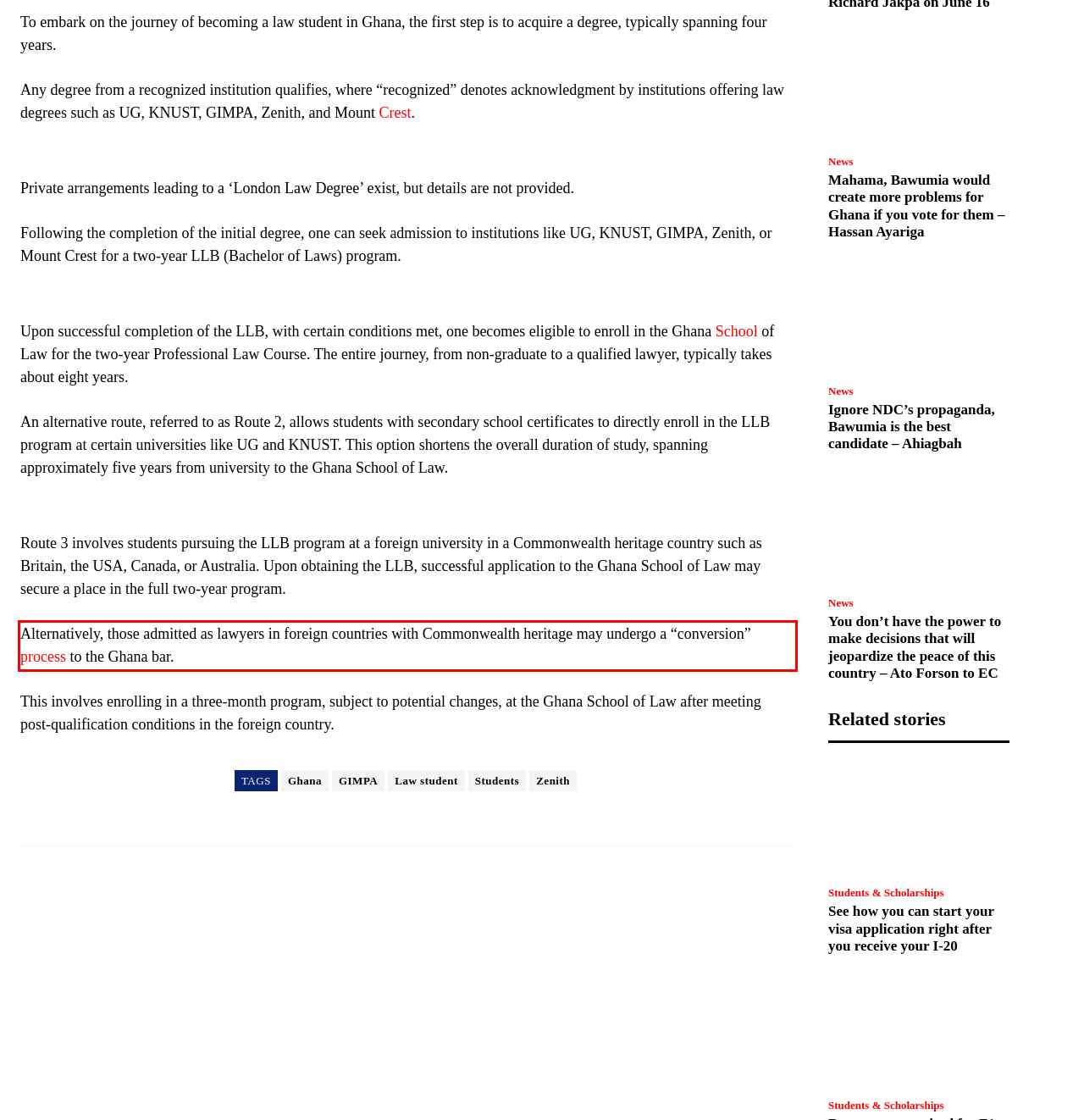You have a screenshot of a webpage, and there is a red bounding box around a UI element. Utilize OCR to extract the text within this red bounding box.

Alternatively, those admitted as lawyers in foreign countries with Commonwealth heritage may undergo a “conversion” process to the Ghana bar.